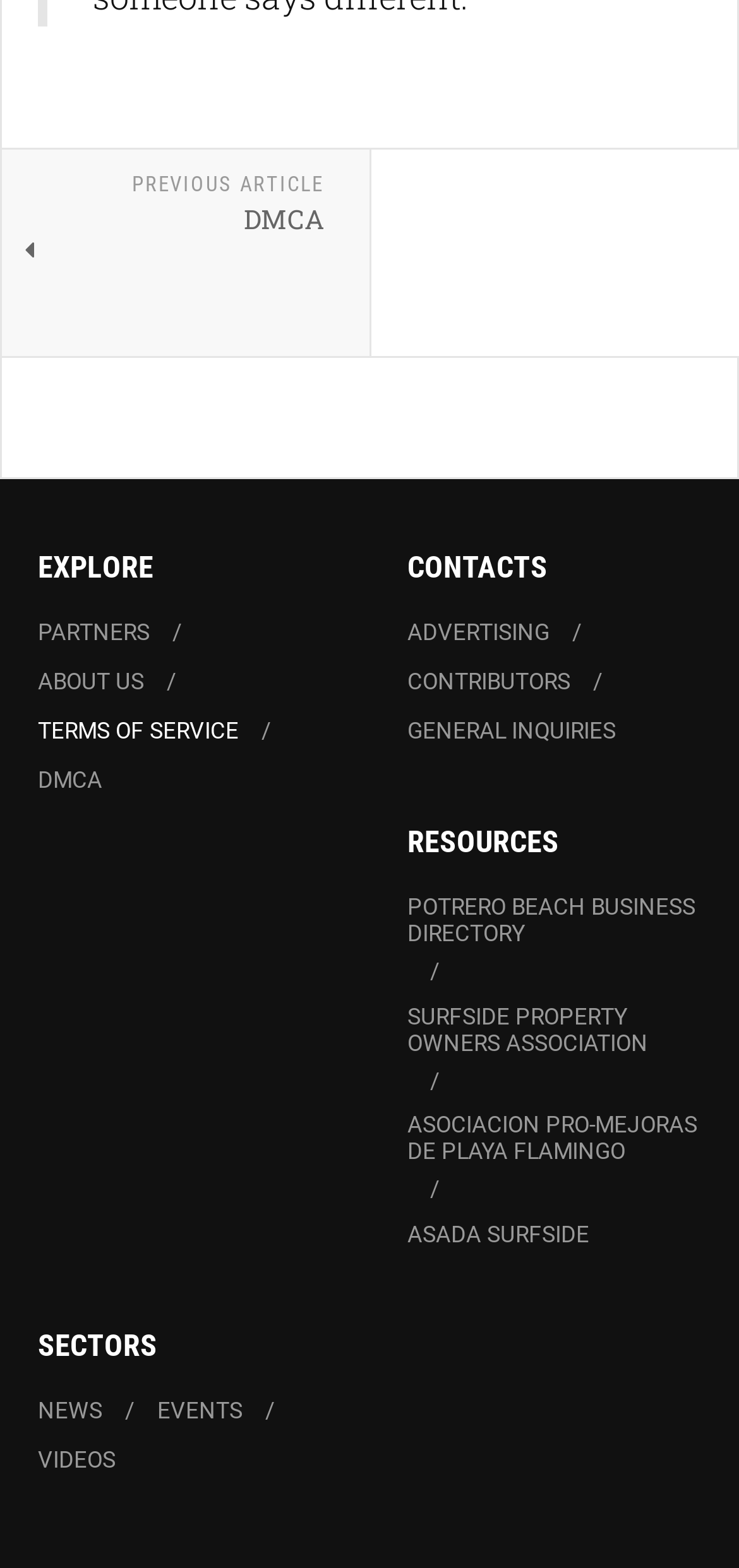Specify the bounding box coordinates of the area that needs to be clicked to achieve the following instruction: "view partners".

[0.051, 0.388, 0.203, 0.419]